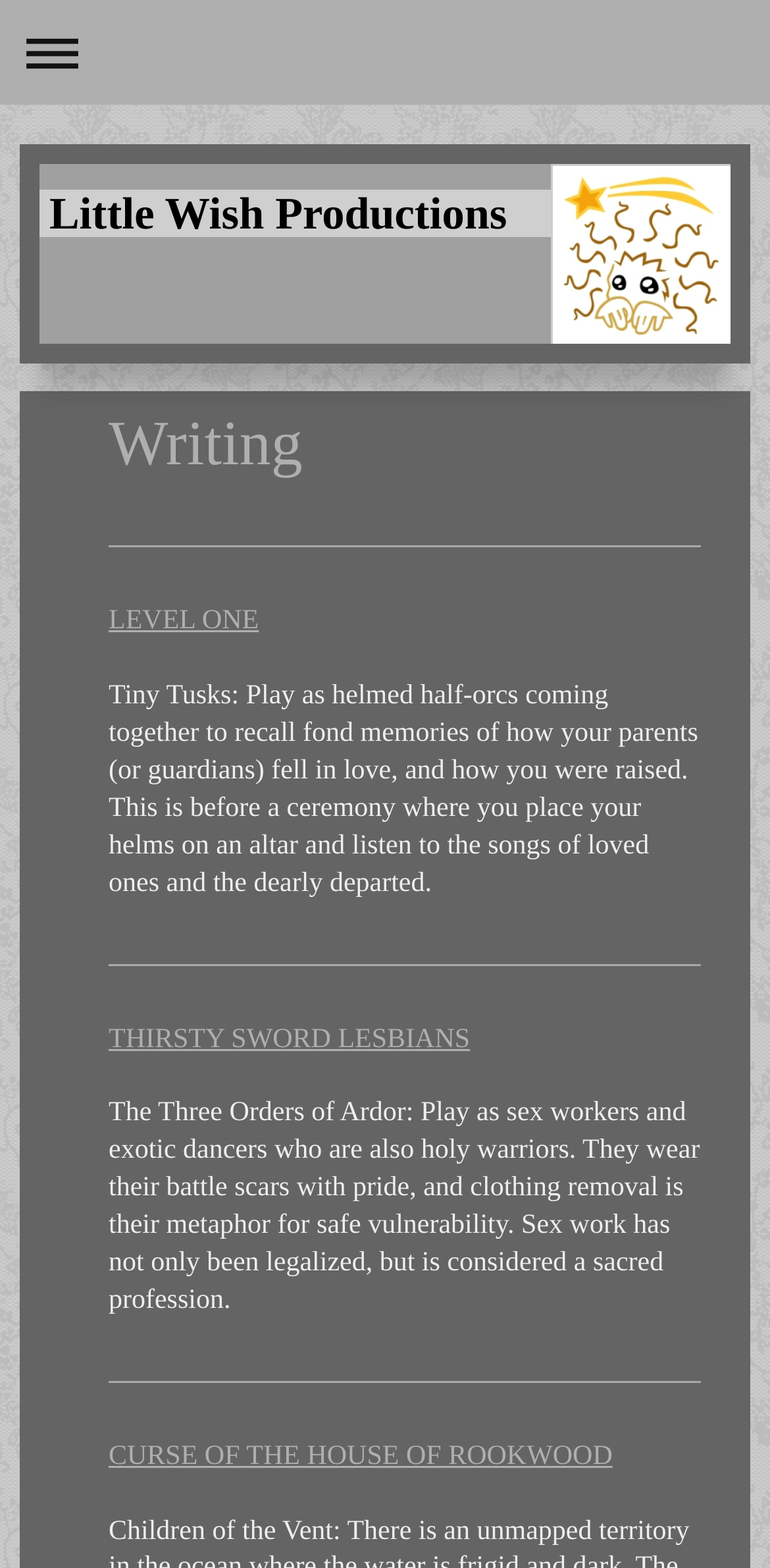How many projects are listed?
Please provide a single word or phrase based on the screenshot.

4